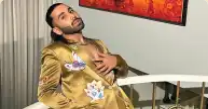What is the model's pose like?
Give a detailed response to the question by analyzing the screenshot.

According to the caption, the model's pose exudes charisma, and they are leaning slightly back while showcasing a playful yet sophisticated demeanor, indicating that their pose is relaxed and confident.